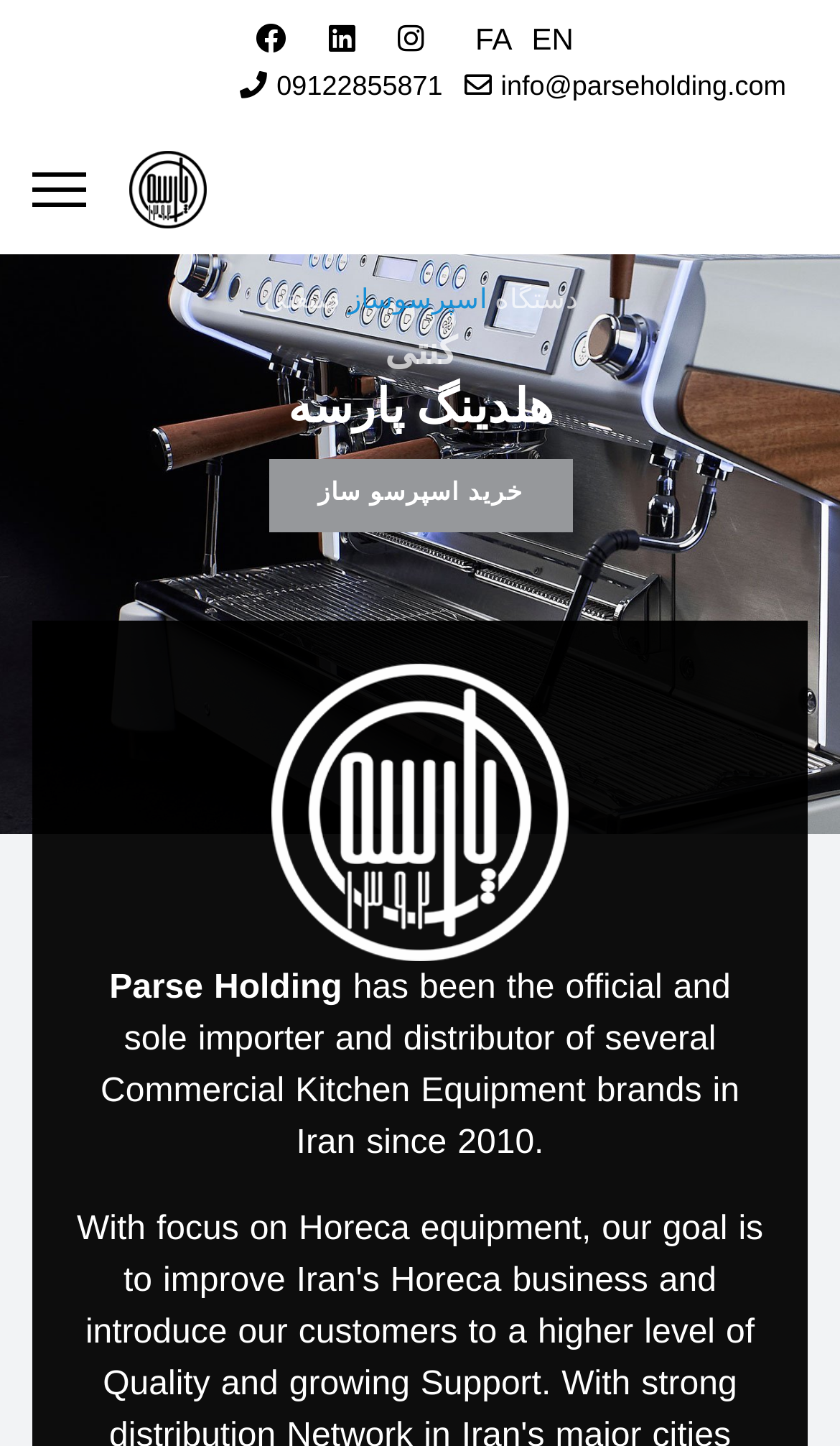Provide the bounding box coordinates, formatted as (top-left x, top-left y, bottom-right x, bottom-right y), with all values being floating point numbers between 0 and 1. Identify the bounding box of the UI element that matches the description: alt="هلدینگ پارسه"

[0.154, 0.104, 0.246, 0.158]